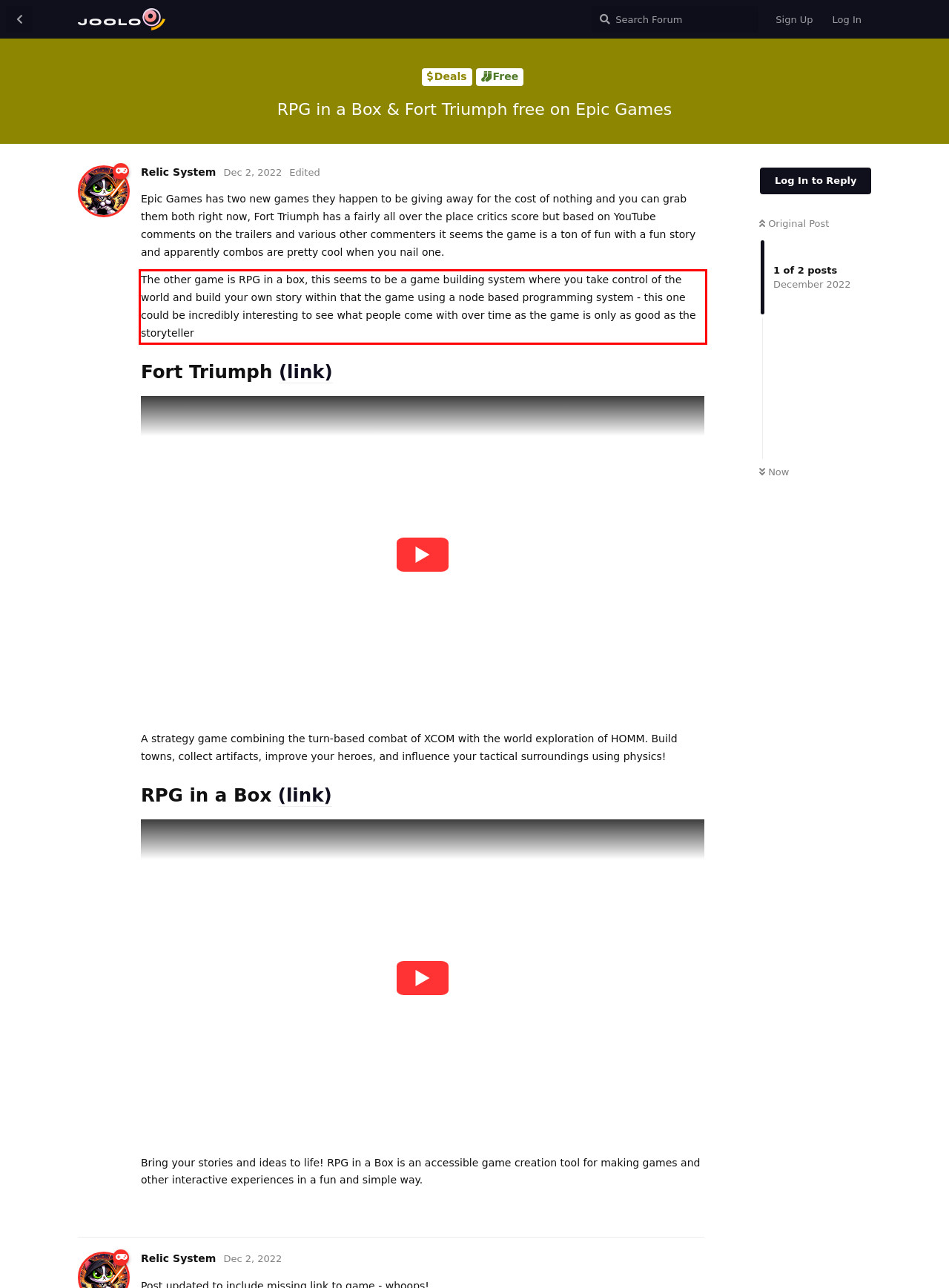Using the provided screenshot, read and generate the text content within the red-bordered area.

The other game is RPG in a box, this seems to be a game building system where you take control of the world and build your own story within that the game using a node based programming system - this one could be incredibly interesting to see what people come with over time as the game is only as good as the storyteller